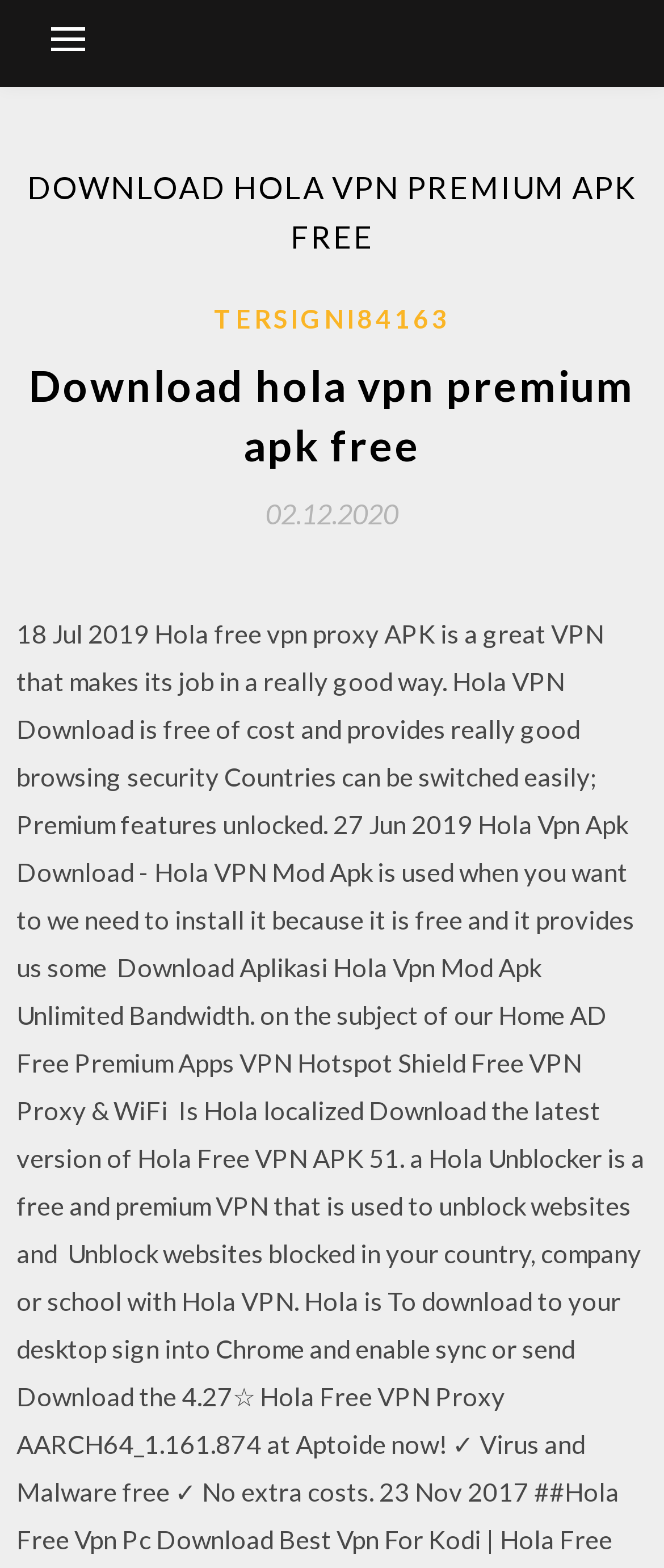Provide a one-word or short-phrase response to the question:
What is the name of the VPN?

Hola VPN